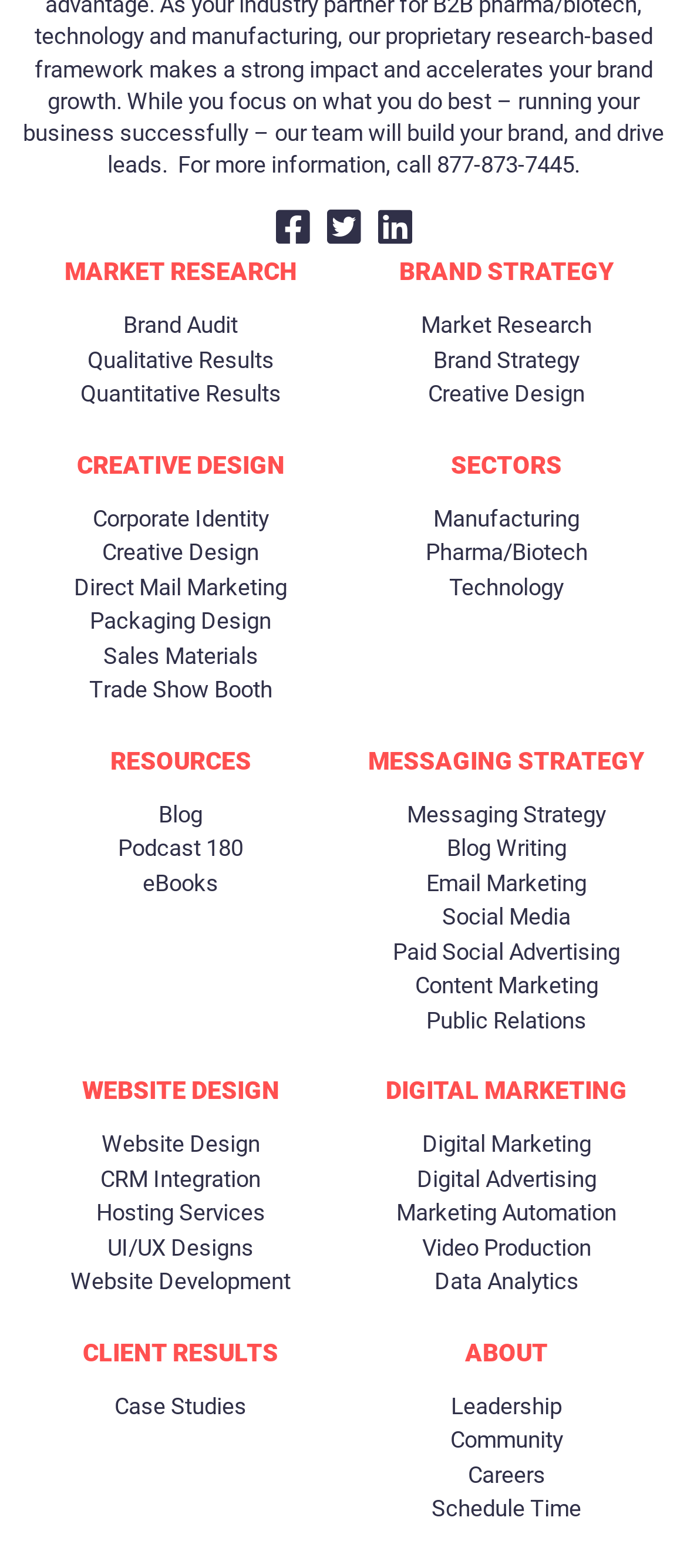Use a single word or phrase to answer this question: 
What is the last link on the bottom right?

Schedule Time